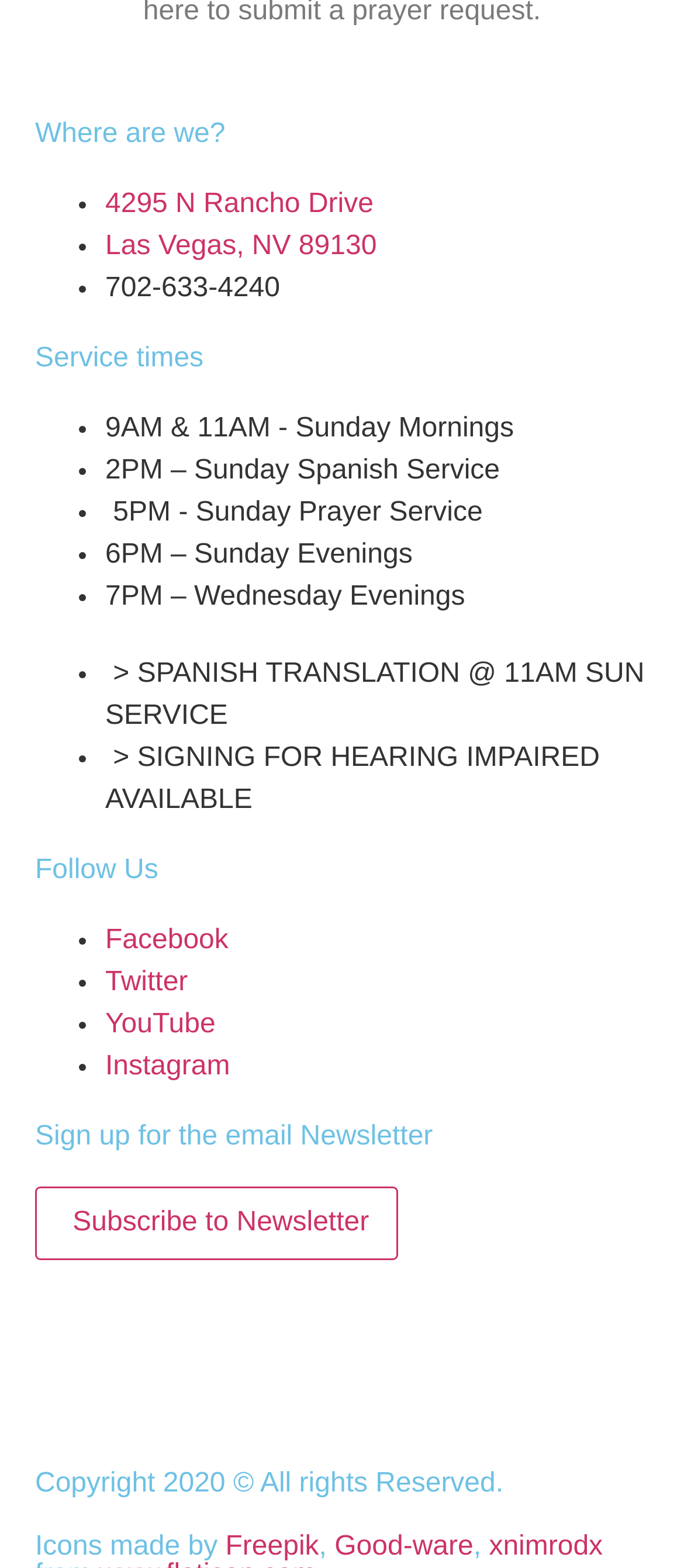What is the address of the location?
Using the image as a reference, answer the question with a short word or phrase.

4295 N Rancho Drive, Las Vegas, NV 89130